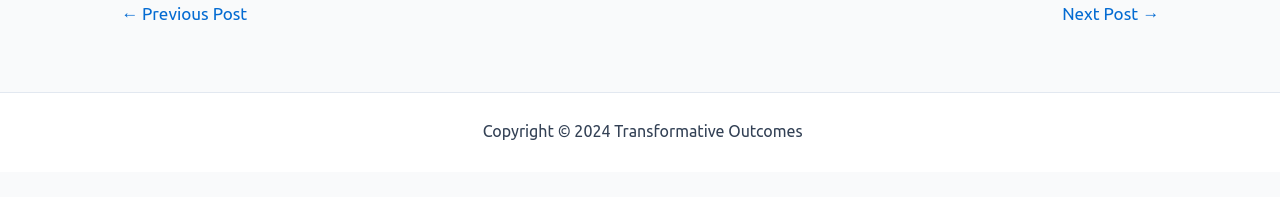What is the welcome message on the page?
Based on the visual content, answer with a single word or a brief phrase.

Welcome